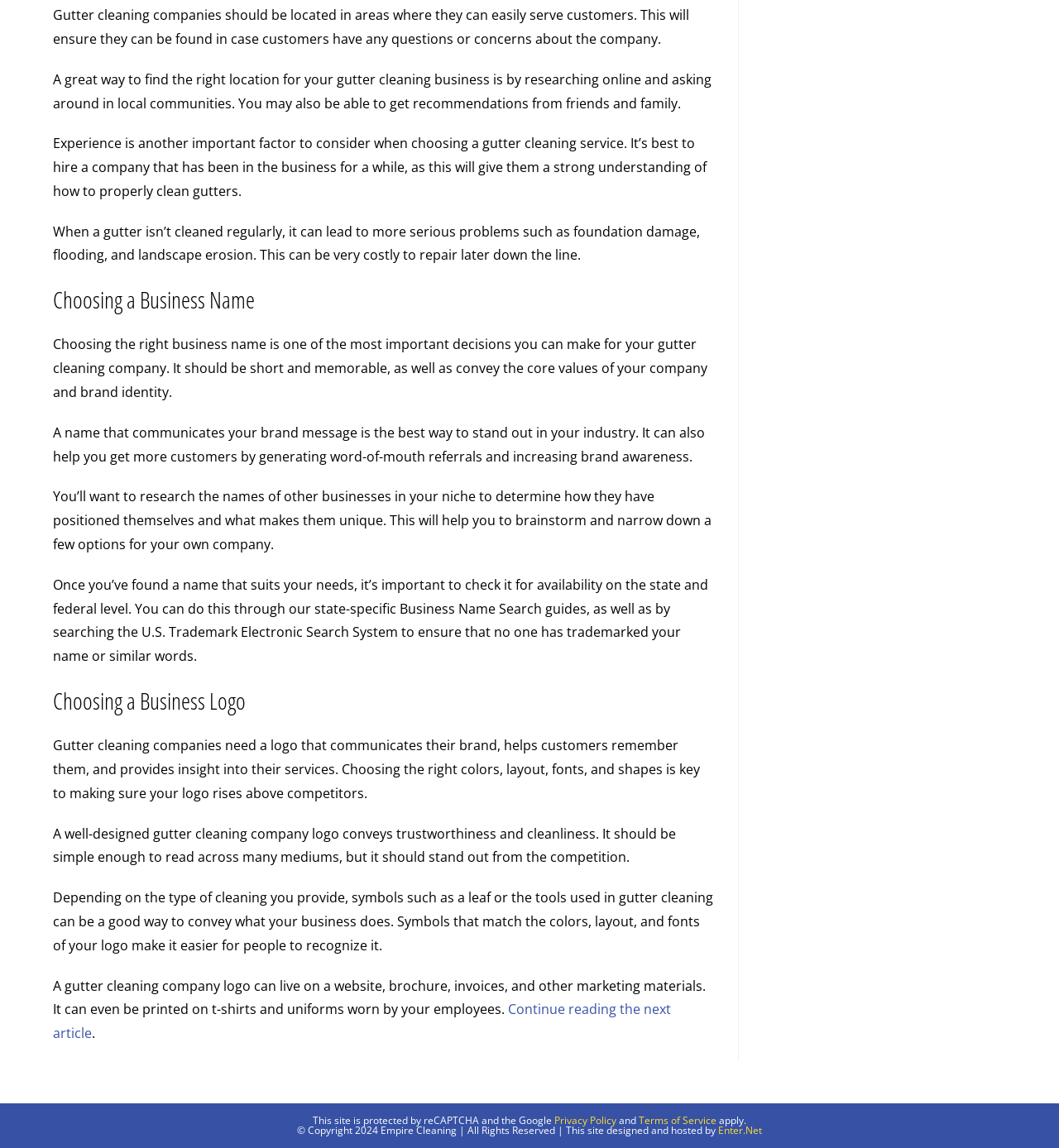What is the importance of location for a gutter cleaning business?
Answer the question with as much detail as possible.

The webpage emphasizes the significance of locating a gutter cleaning business in an area where it can easily serve customers, ensuring customers can find the company in case of questions or concerns.